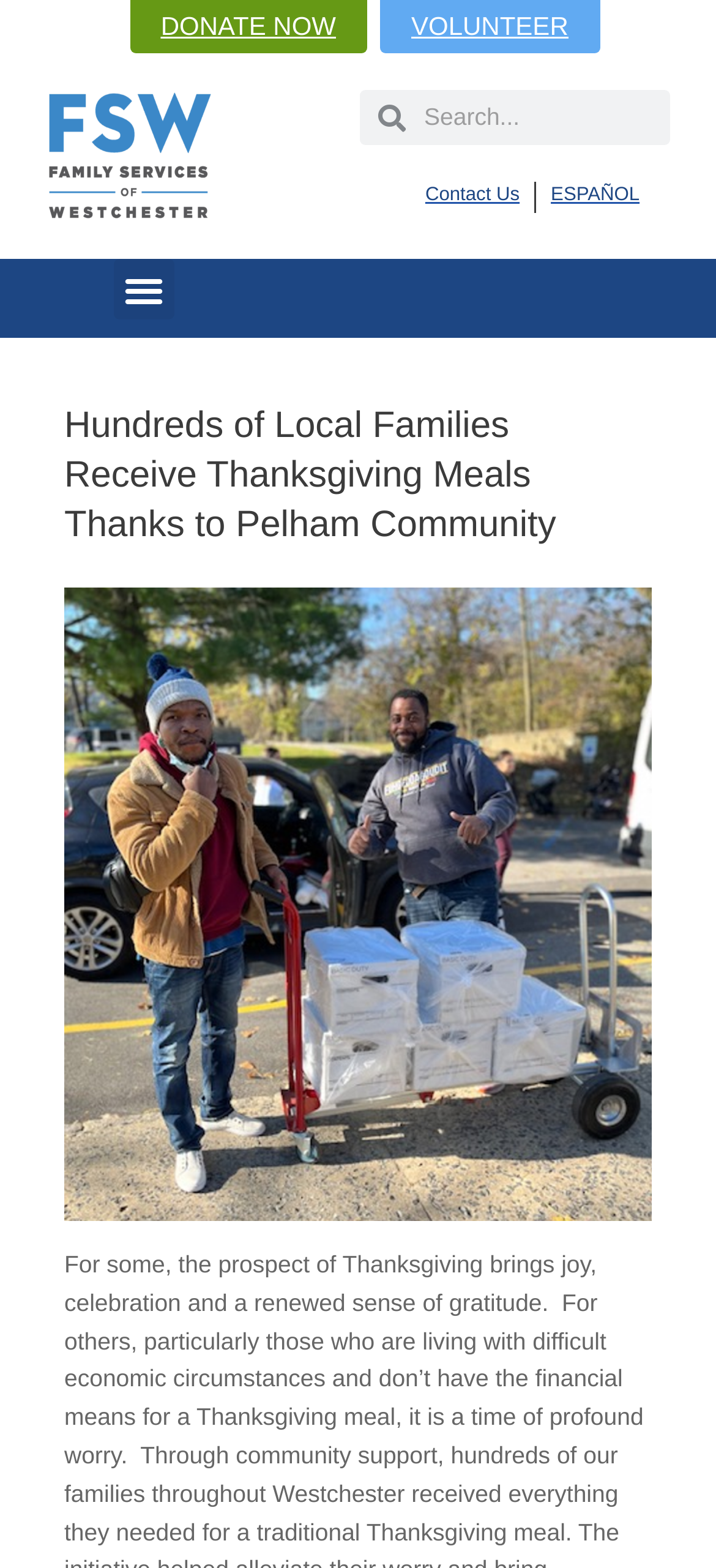Determine the main headline from the webpage and extract its text.

Hundreds of Local Families Receive Thanksgiving Meals Thanks to Pelham Community